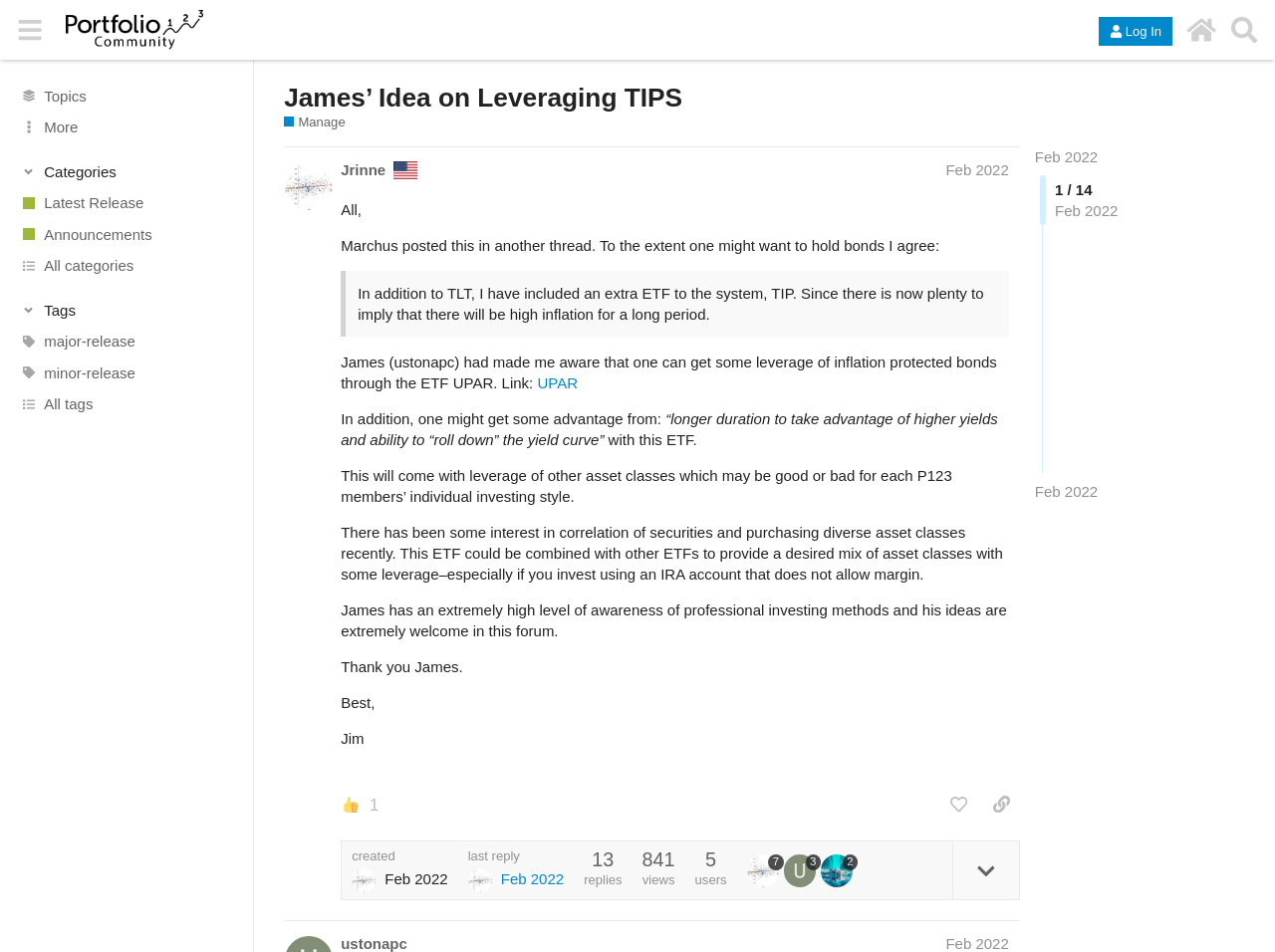Identify the title of the webpage and provide its text content.

James’ Idea on Leveraging TIPS